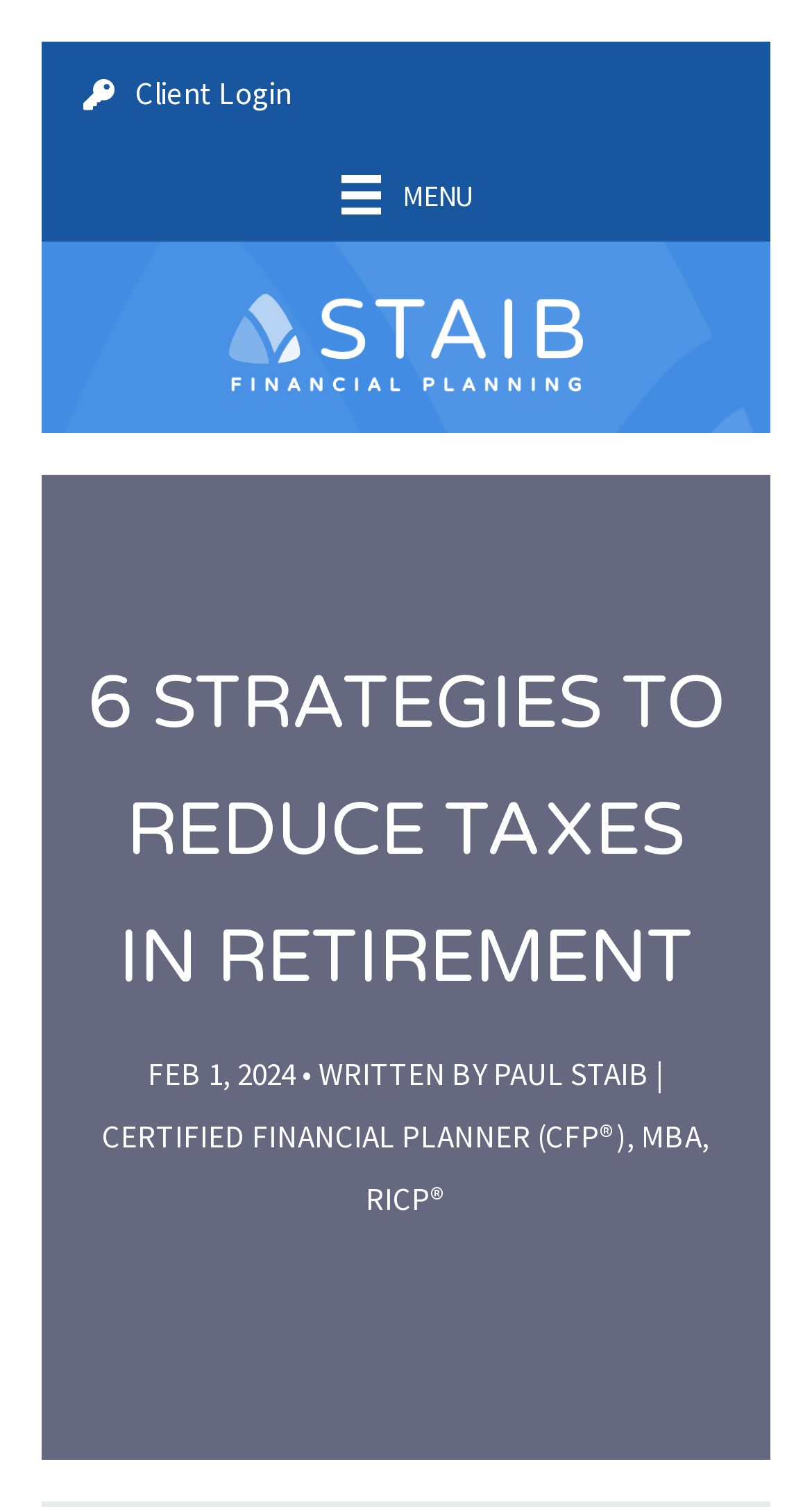Provide a single word or phrase to answer the given question: 
What is the company name of the website?

Staib Financial Planning, LLC